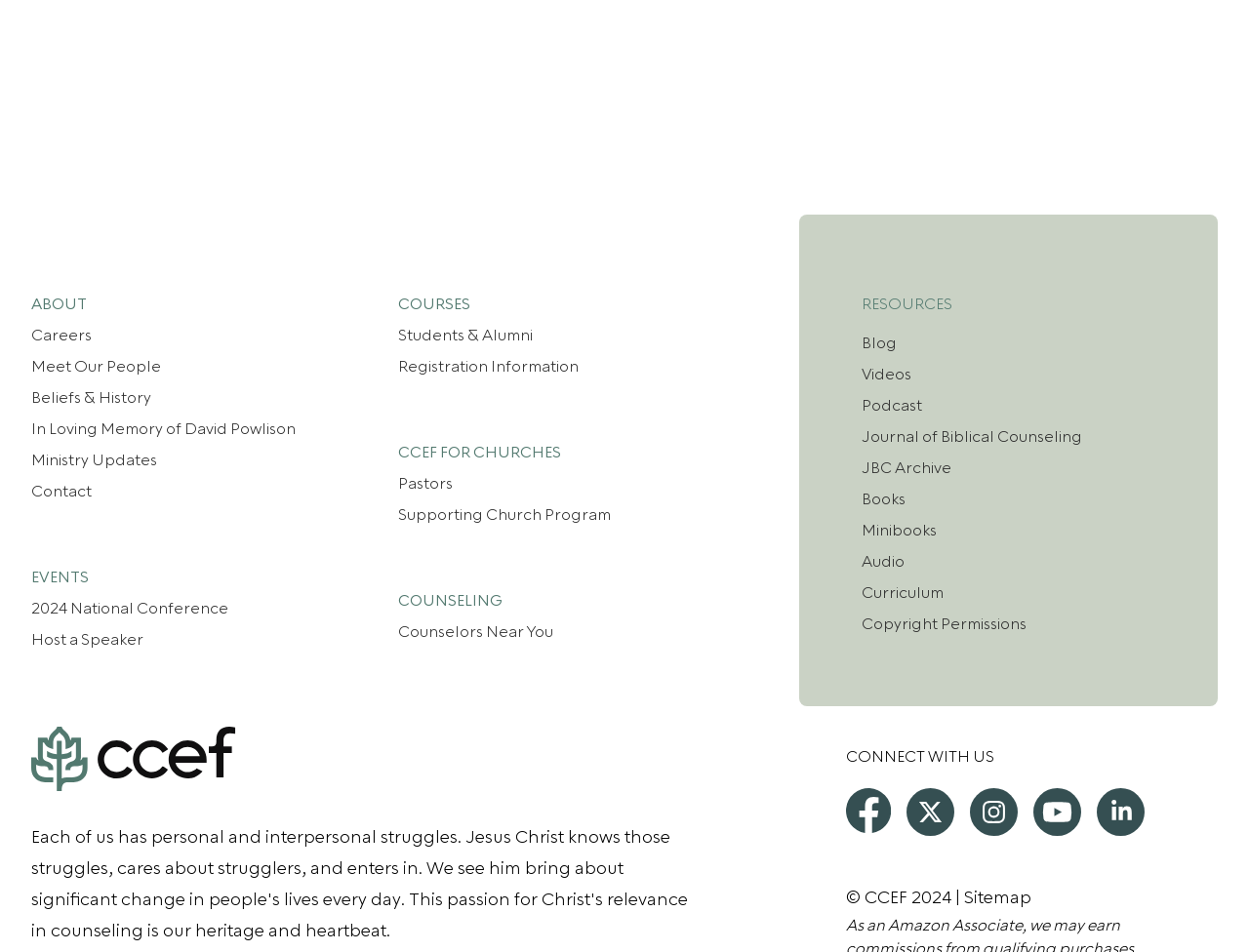How many types of resources are available on the webpage?
Based on the image, answer the question in a detailed manner.

I counted the number of resource links in the 'RESOURCES' section, which includes Blog, Videos, Podcast, Journal of Biblical Counseling, JBC Archive, Books, Minibooks, Audio, and Curriculum, totaling 9 types of resources.